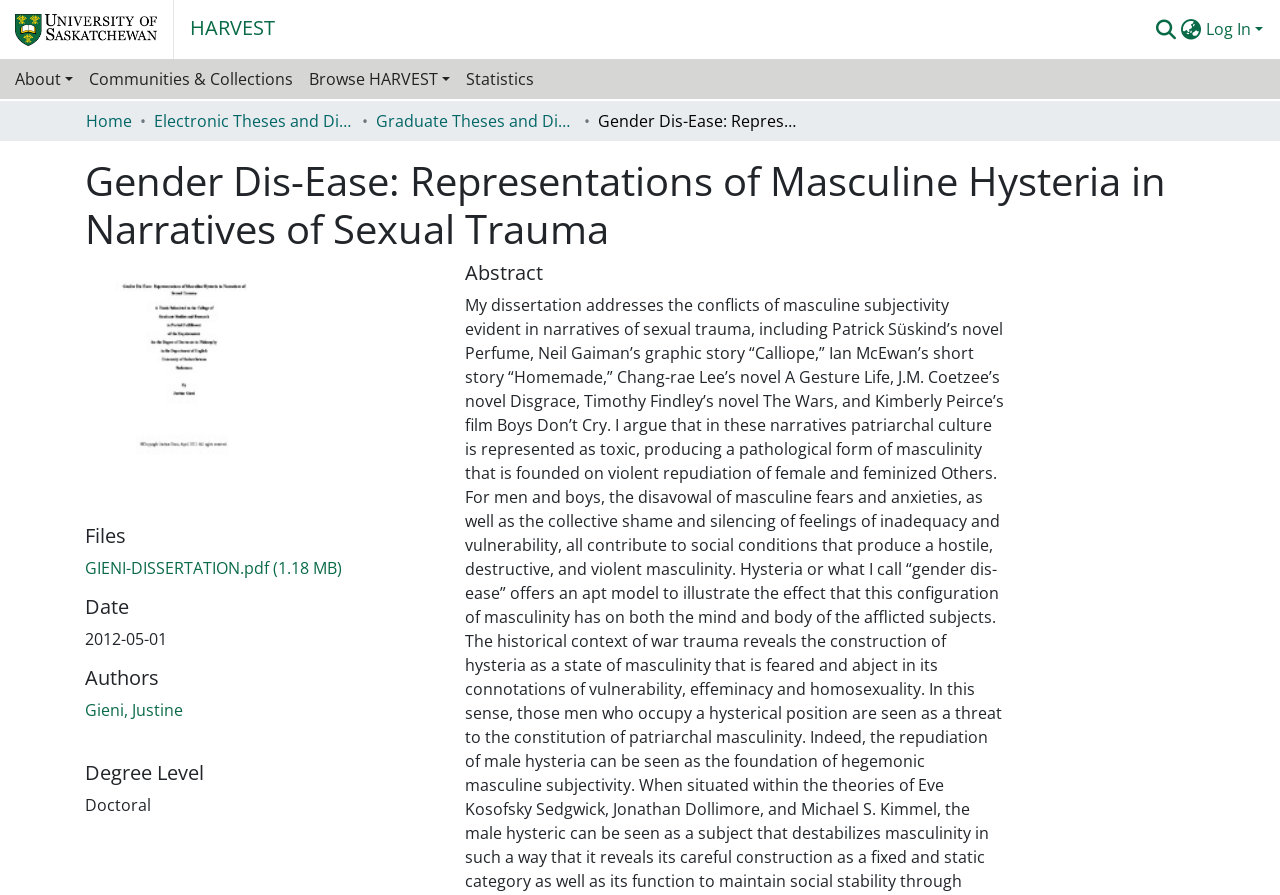Determine the coordinates of the bounding box for the clickable area needed to execute this instruction: "Log in".

[0.941, 0.02, 0.988, 0.045]